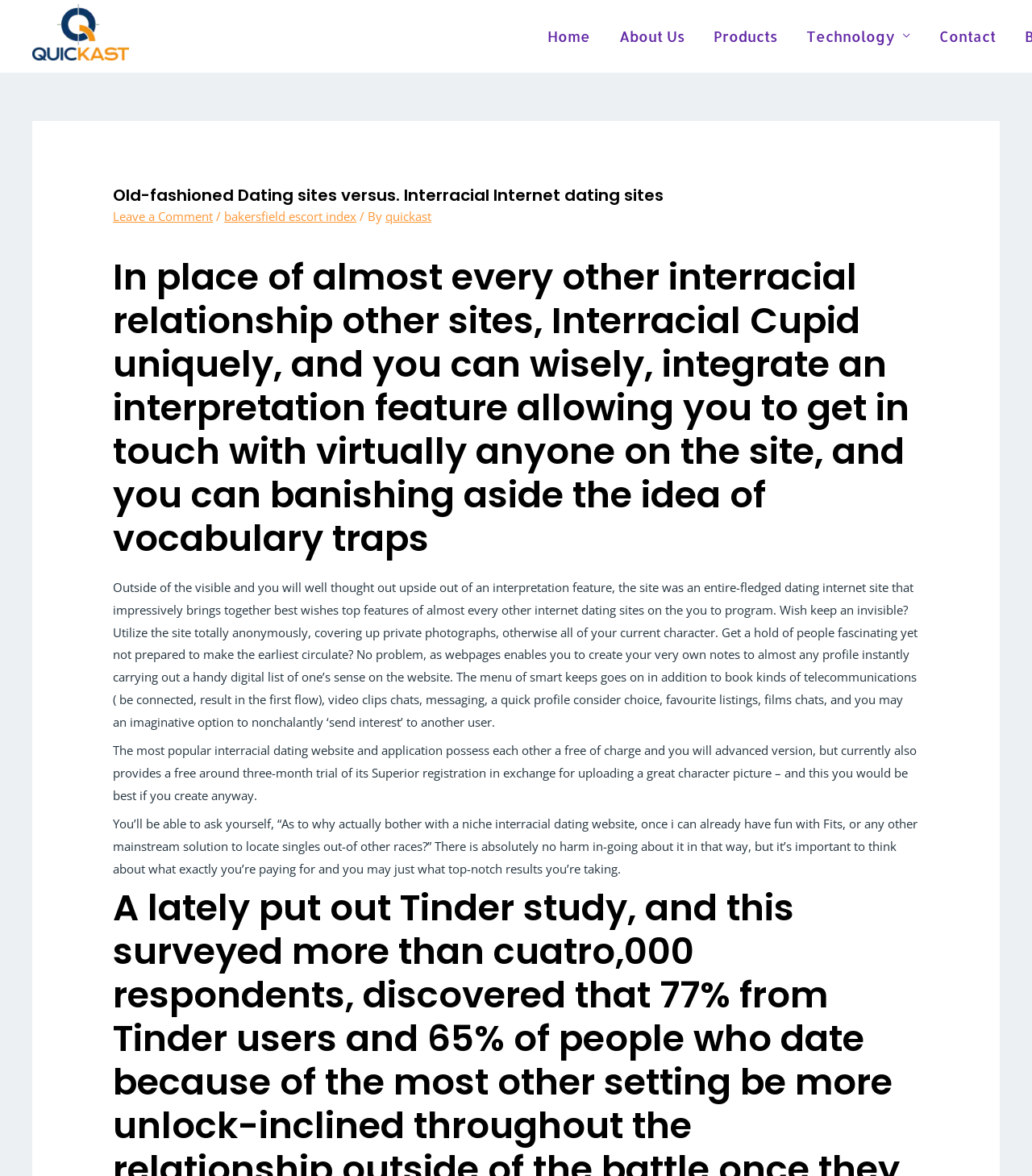Identify the bounding box coordinates of the region that should be clicked to execute the following instruction: "Click on the 'About Us' link".

[0.586, 0.019, 0.677, 0.042]